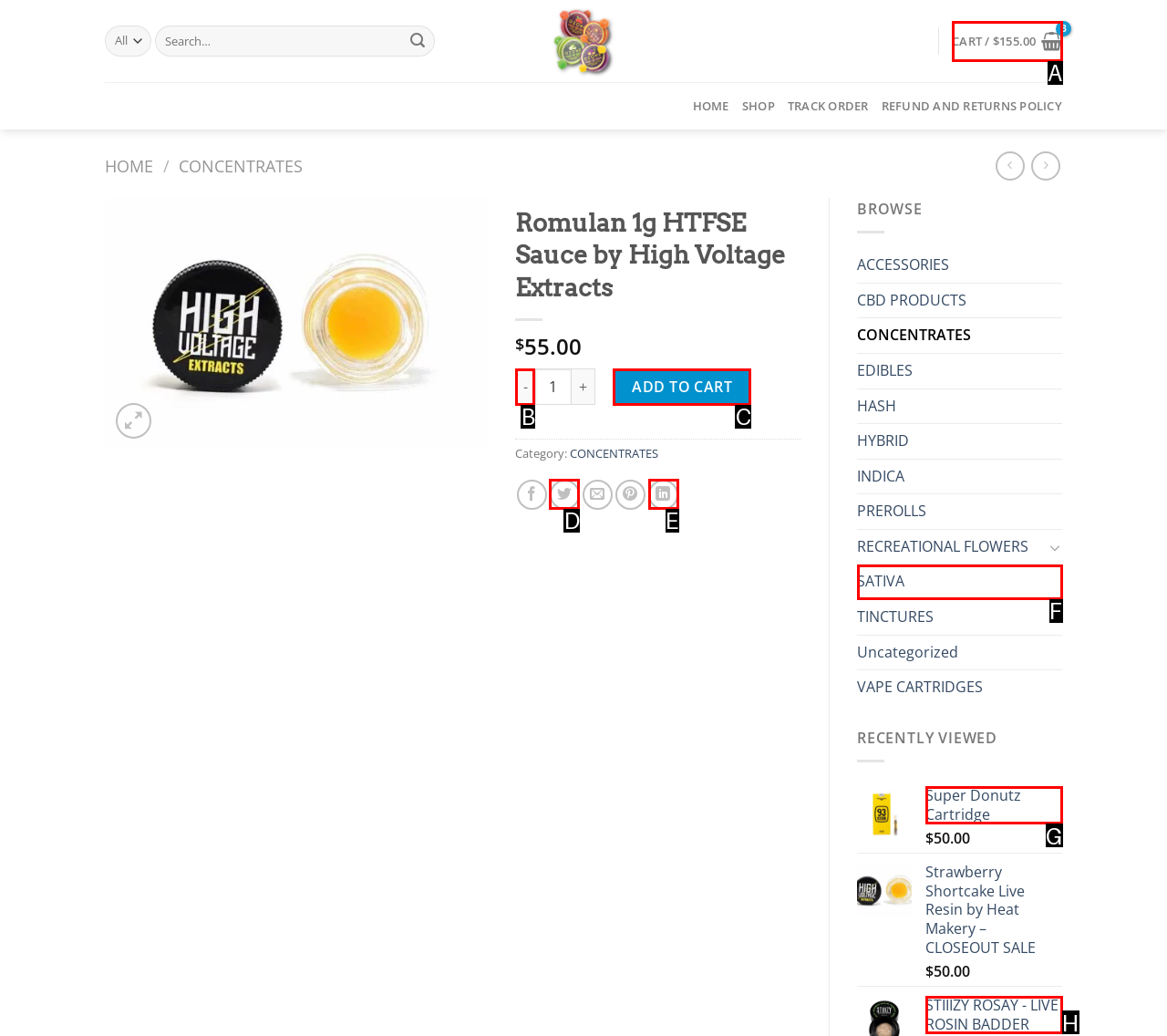Based on the description: Cart / $155.00, identify the matching HTML element. Reply with the letter of the correct option directly.

A